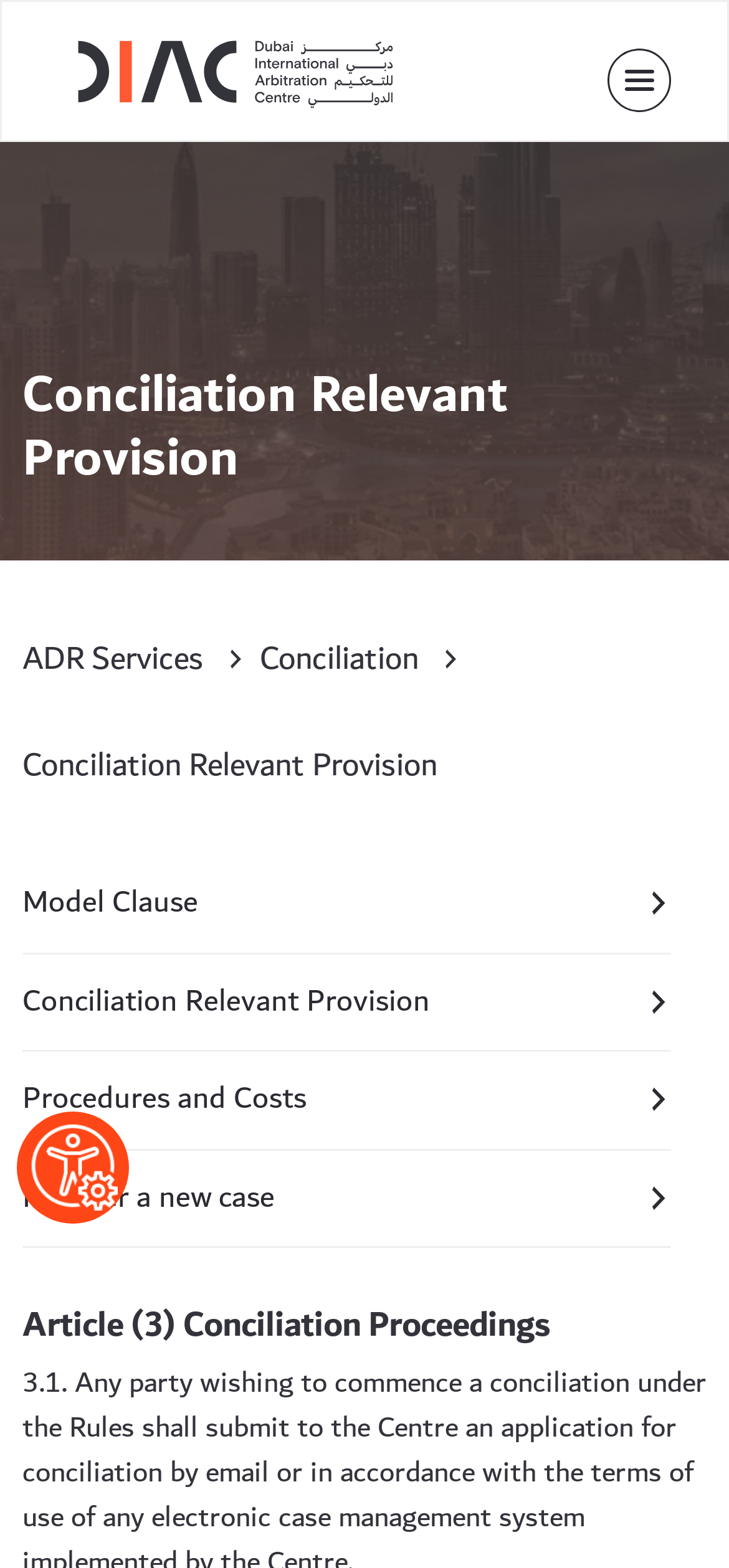Give a concise answer of one word or phrase to the question: 
What is the topic of Article (3)?

Conciliation Proceedings